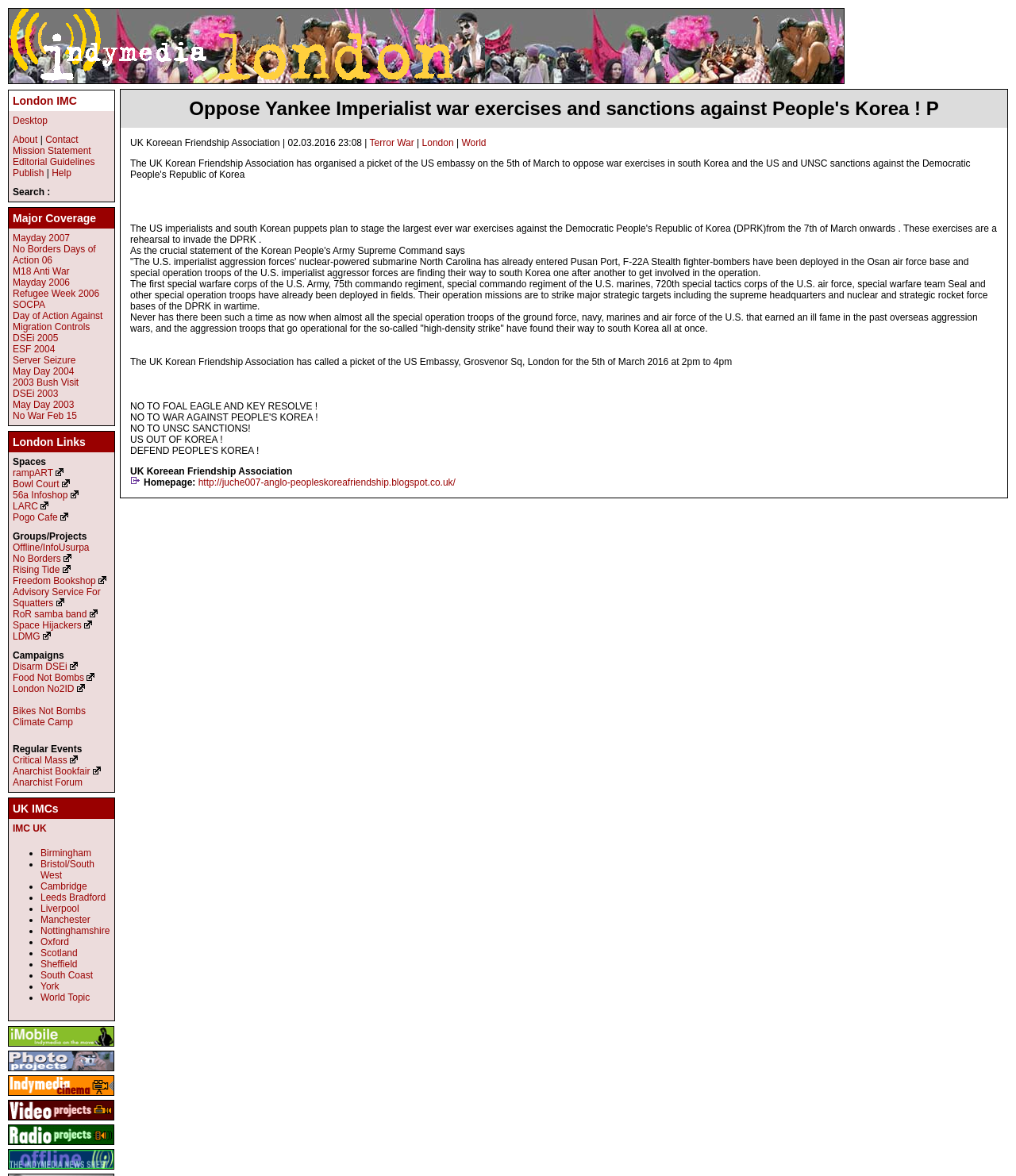Produce an extensive caption that describes everything on the webpage.

This webpage appears to be a news article or blog post from the UK Indymedia website, with a focus on opposing Yankee Imperialist war exercises and sanctions against People's Korea. 

At the top of the page, there is a heading with the title of the article, accompanied by an image of the London Indymedia logo. Below this, there is a static text element displaying the date and author of the article, "UK Koreean Friendship Association | 02.03.2016 23:08 |". 

To the right of this, there are three links: "Terror War", "London", and "World", which may be related to the article's topic or categories. 

The main content of the article is divided into several paragraphs, with a focus on the deployment of US special operation troops in South Korea and the UK Korean Friendship Association's call to action against these exercises. The text is dense and informative, with quotes from the US imperialist aggression forces and the UK Korean Friendship Association.

On the left side of the page, there is a navigation menu with several headings, including "London IMC", "Major Coverage", and "London Links". Under these headings, there are numerous links to other articles, organizations, and resources related to the topic of the webpage. 

At the bottom of the page, there are additional links and resources, including a section for "Groups/Projects" and "Campaigns", which list various organizations and initiatives related to the topic of the webpage.